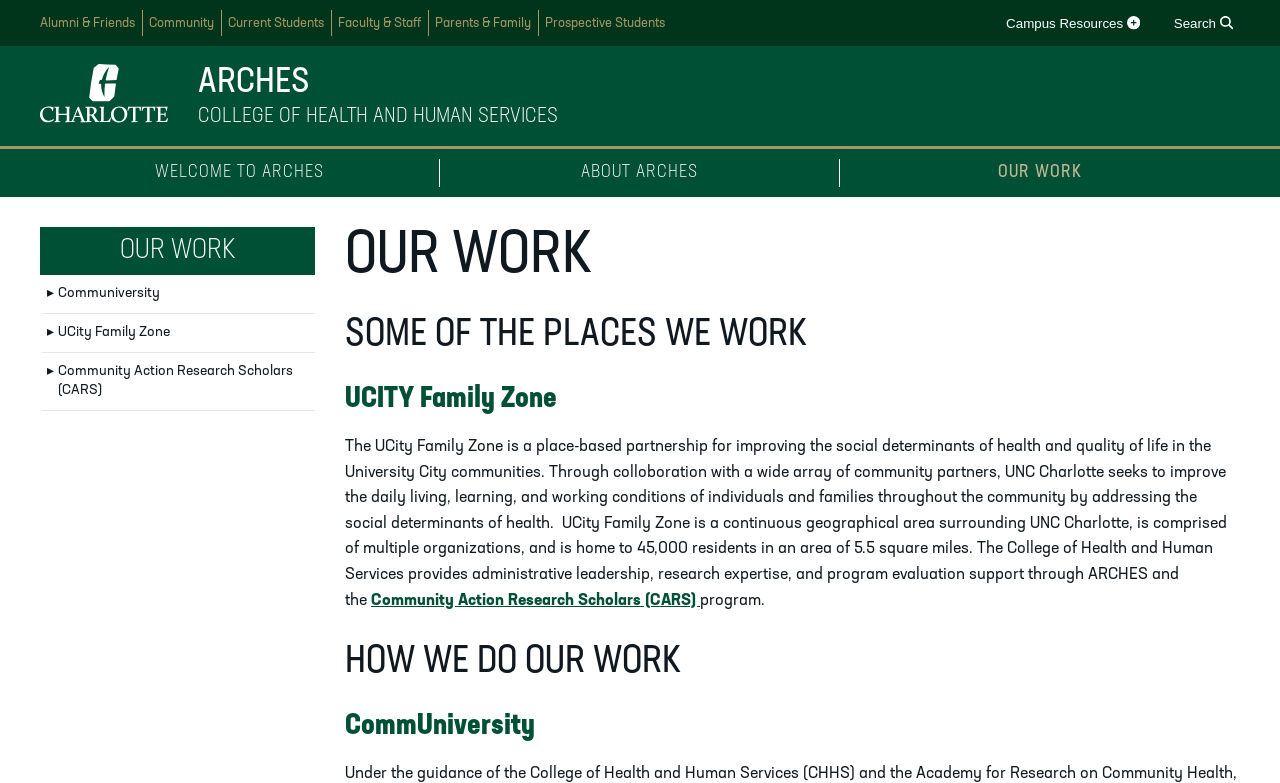Find the bounding box coordinates of the area that needs to be clicked in order to achieve the following instruction: "Click on Alumni & Friends". The coordinates should be specified as four float numbers between 0 and 1, i.e., [left, top, right, bottom].

[0.031, 0.013, 0.111, 0.046]